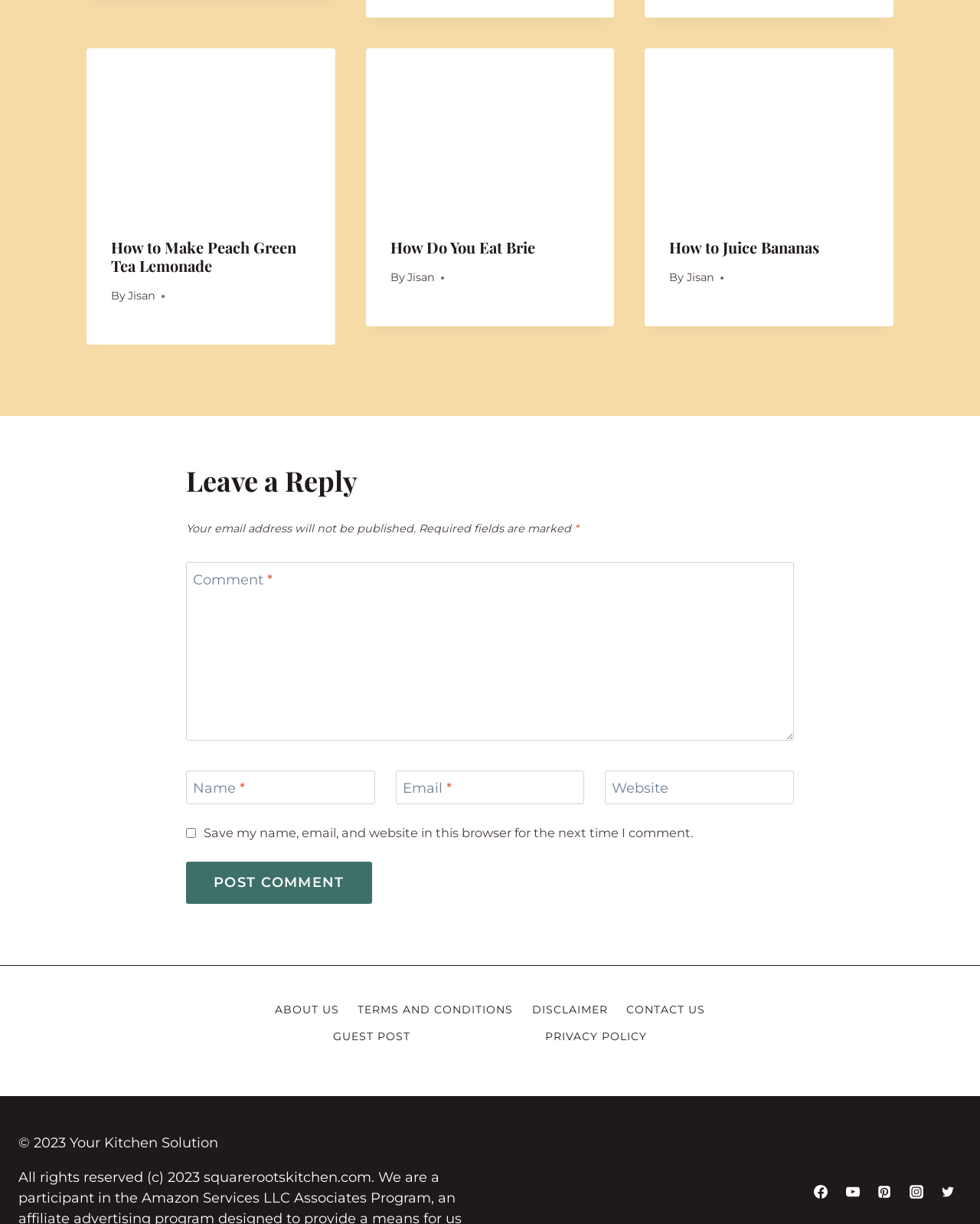Specify the bounding box coordinates of the area to click in order to execute this command: 'Click on the 'Post Comment' button'. The coordinates should consist of four float numbers ranging from 0 to 1, and should be formatted as [left, top, right, bottom].

[0.19, 0.704, 0.379, 0.738]